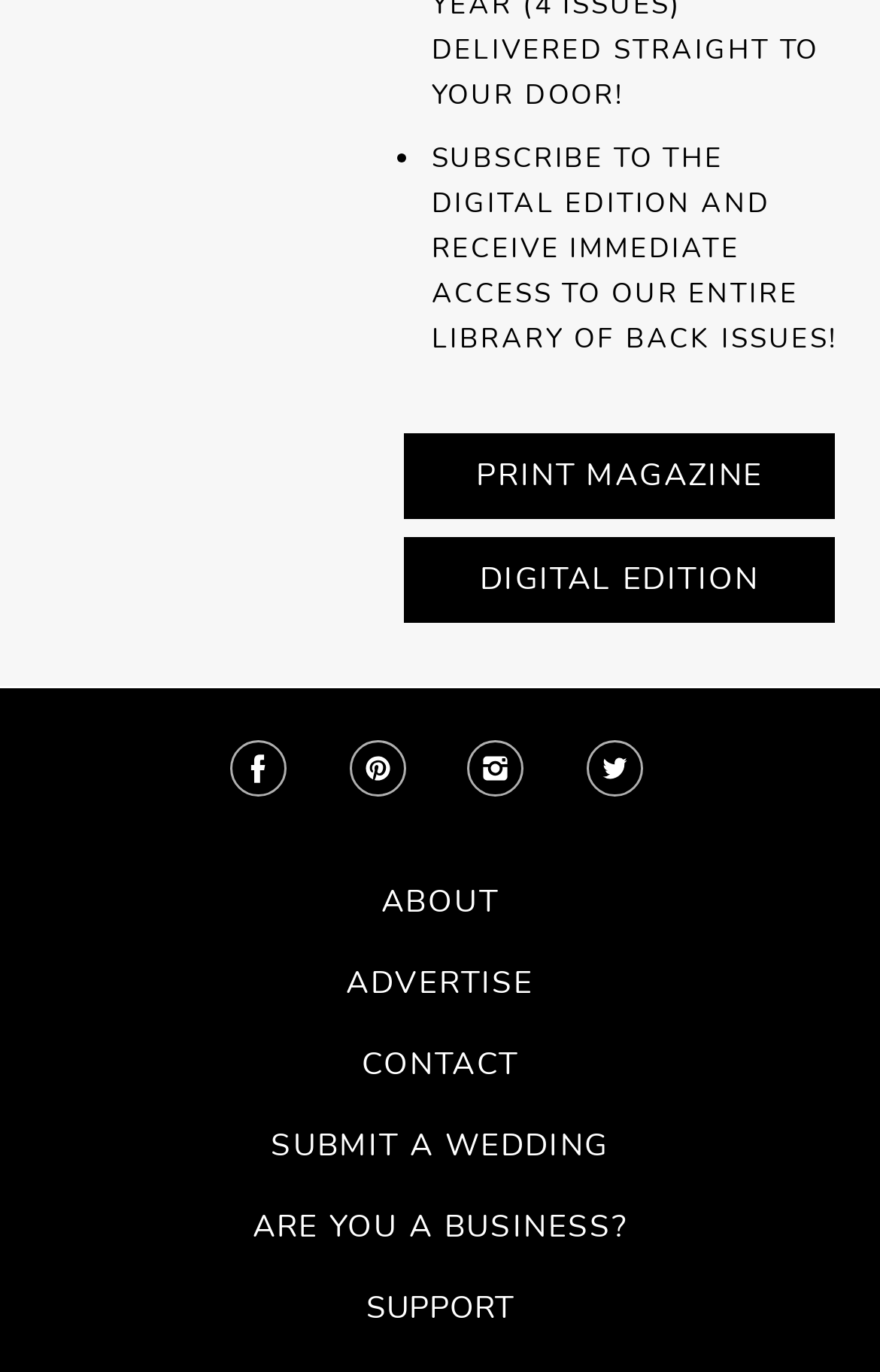Select the bounding box coordinates of the element I need to click to carry out the following instruction: "Follow Inside Weddings on Pinterest".

[0.261, 0.539, 0.333, 0.58]